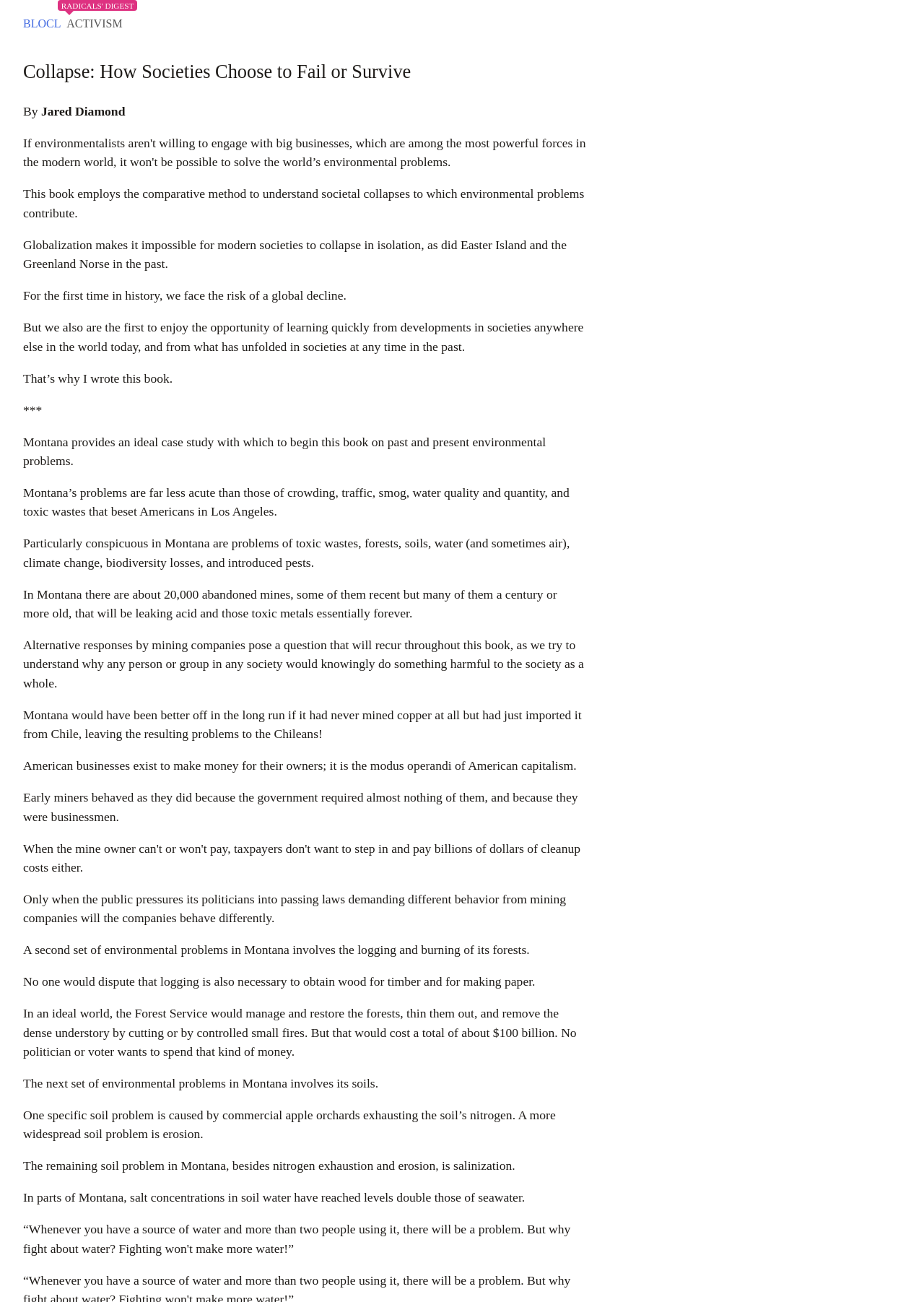What is the main topic of the book?
Please provide a detailed answer to the question.

The main topic of the book is environmental problems, which is evident from the text 'This book employs the comparative method to understand societal collapses to which environmental problems contribute.' and other related texts on the webpage.